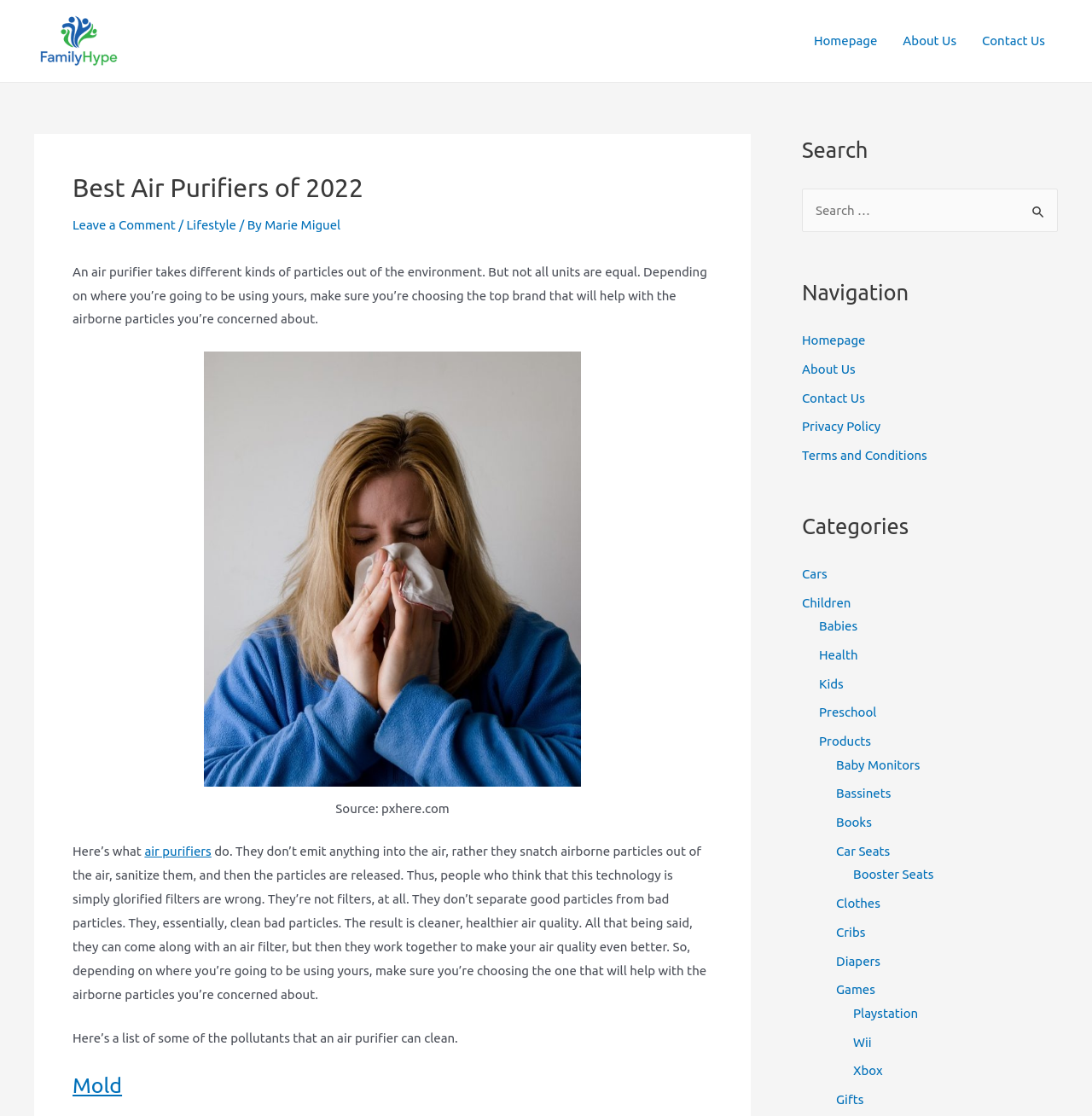Pinpoint the bounding box coordinates of the clickable element needed to complete the instruction: "go to previous post". The coordinates should be provided as four float numbers between 0 and 1: [left, top, right, bottom].

None